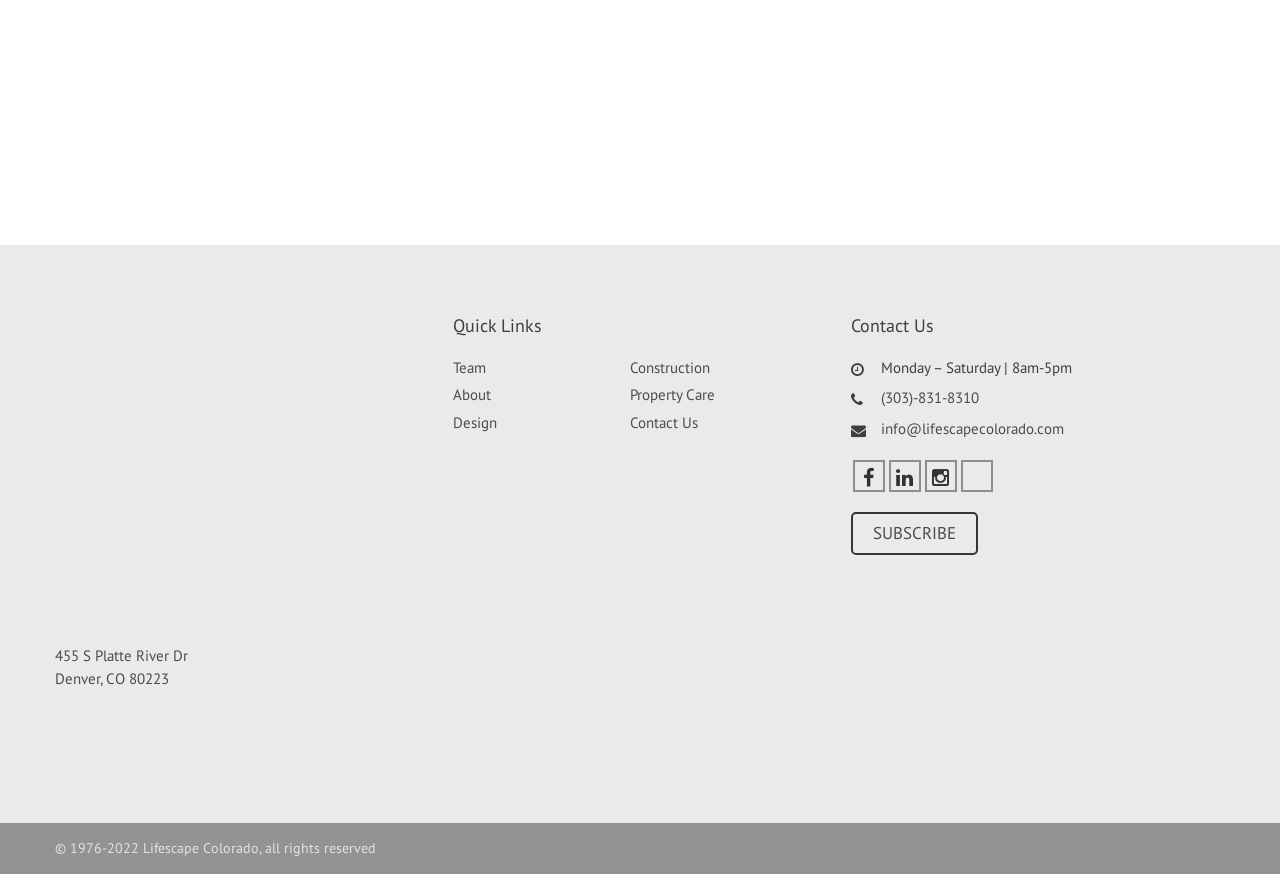Pinpoint the bounding box coordinates of the clickable element needed to complete the instruction: "Subscribe to the newsletter". The coordinates should be provided as four float numbers between 0 and 1: [left, top, right, bottom].

[0.665, 0.586, 0.764, 0.635]